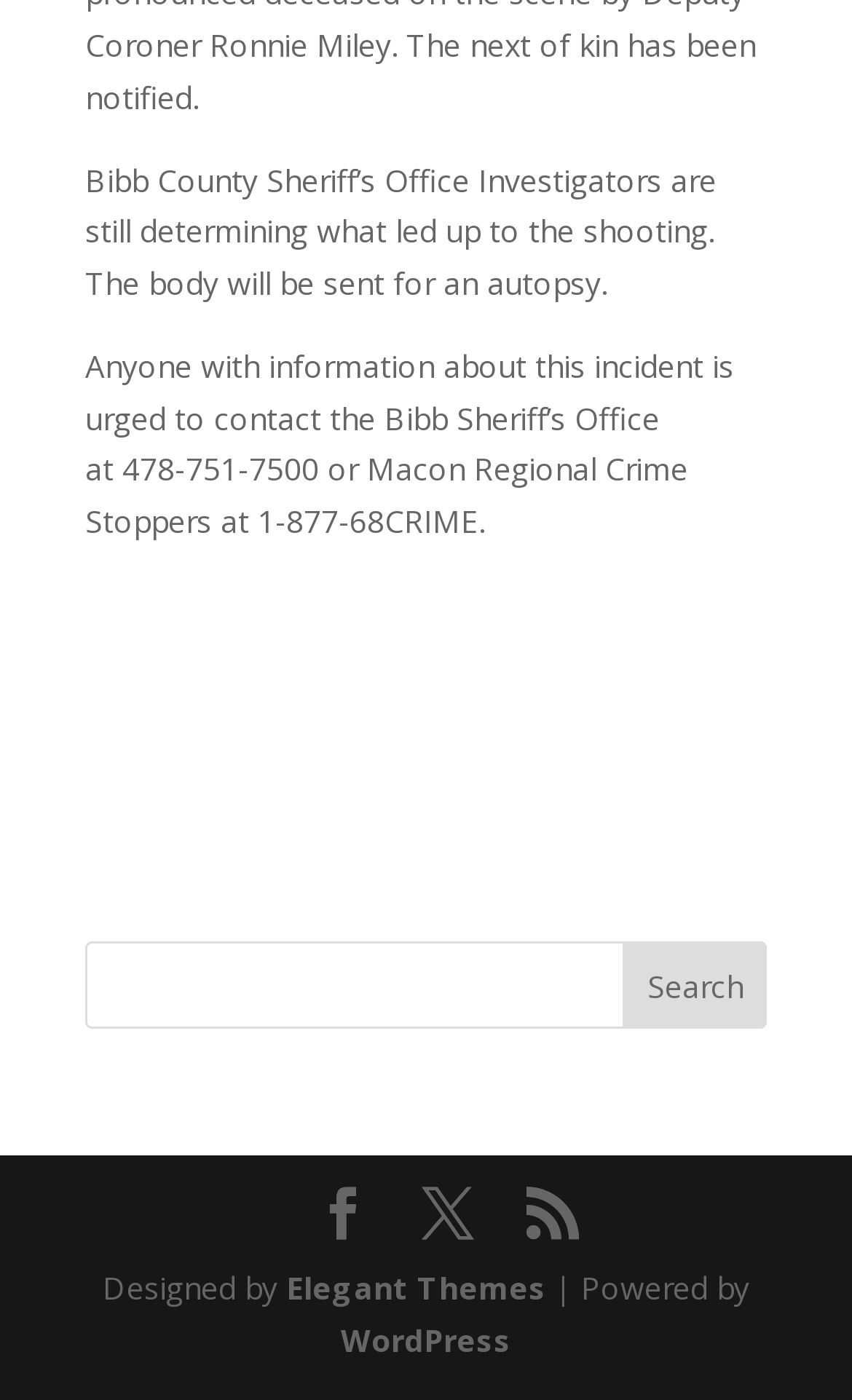How many social media links are at the bottom of the webpage?
Refer to the image and provide a concise answer in one word or phrase.

3